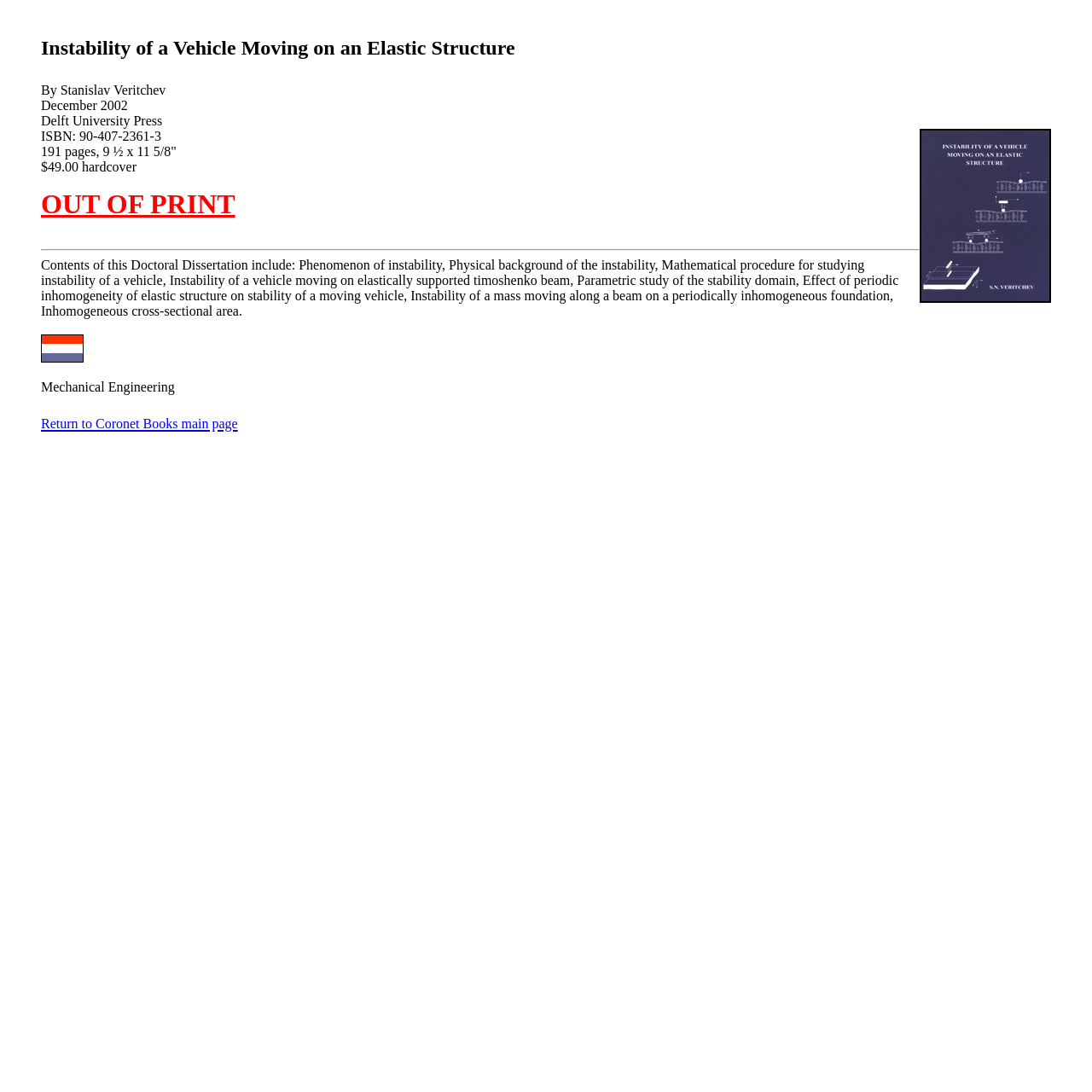What is the price of the hardcover book?
Look at the screenshot and provide an in-depth answer.

The price of the hardcover book is mentioned in the static text element '$49.00 hardcover' which is located below the book's details, indicating that the price of the hardcover book is $49.00.